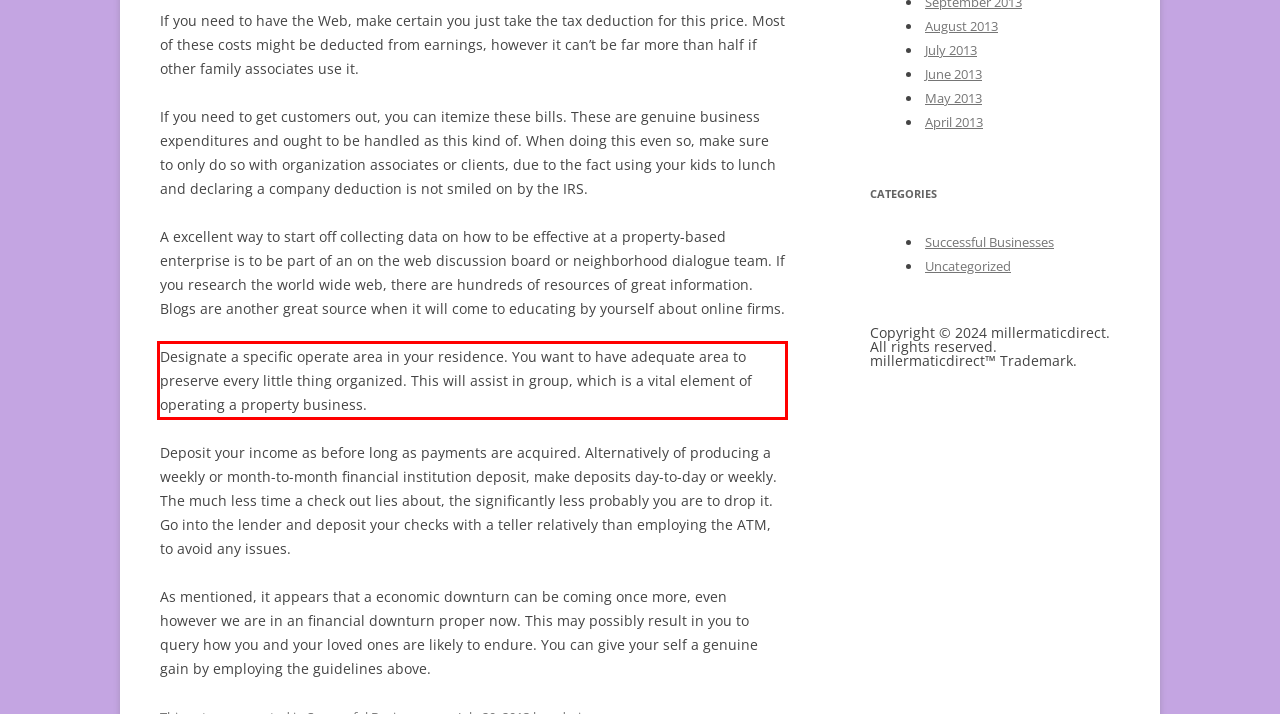Analyze the screenshot of the webpage and extract the text from the UI element that is inside the red bounding box.

Designate a specific operate area in your residence. You want to have adequate area to preserve every little thing organized. This will assist in group, which is a vital element of operating a property business.